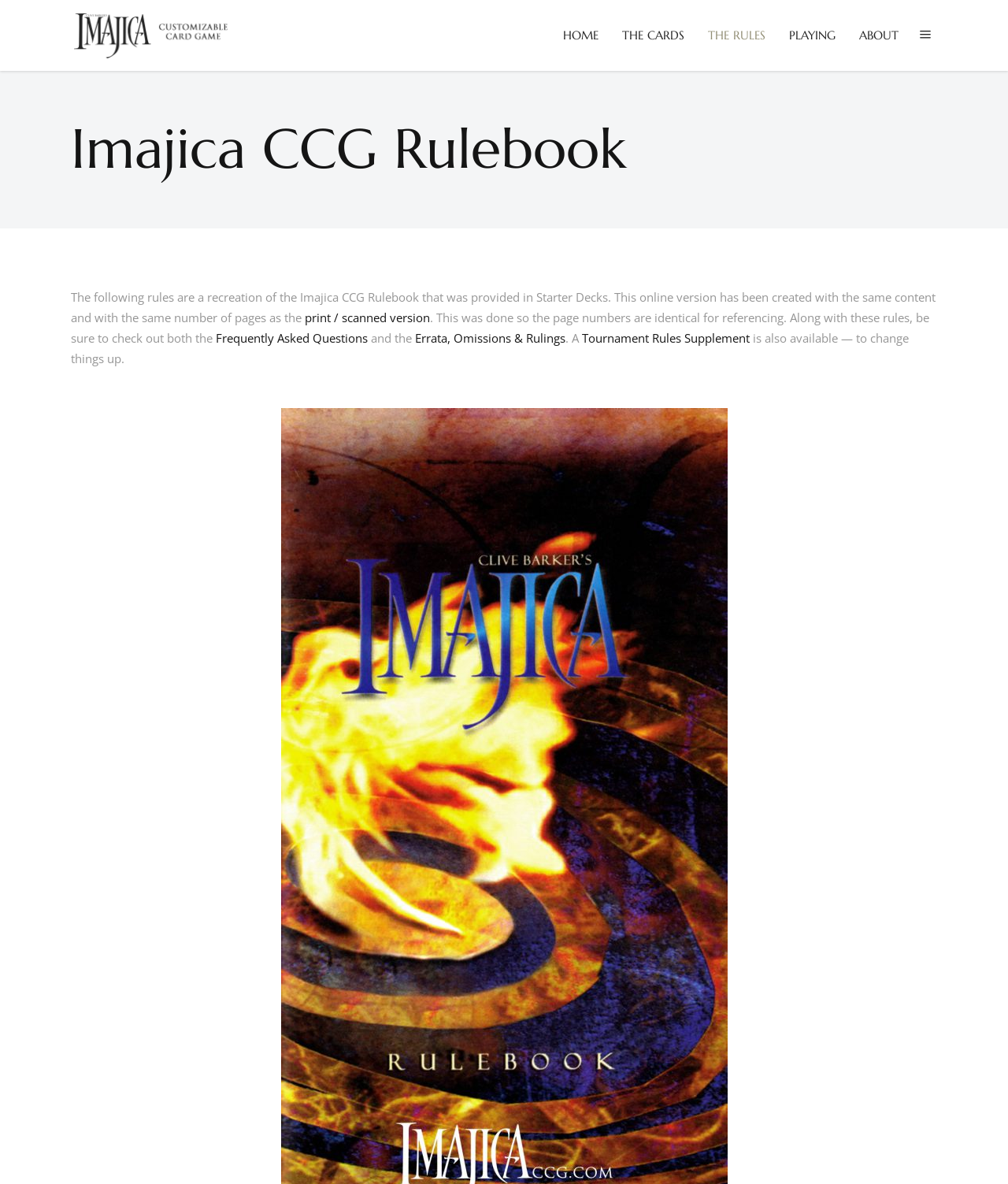Locate the bounding box coordinates of the clickable part needed for the task: "View the Frequently Asked Questions".

[0.214, 0.279, 0.365, 0.292]